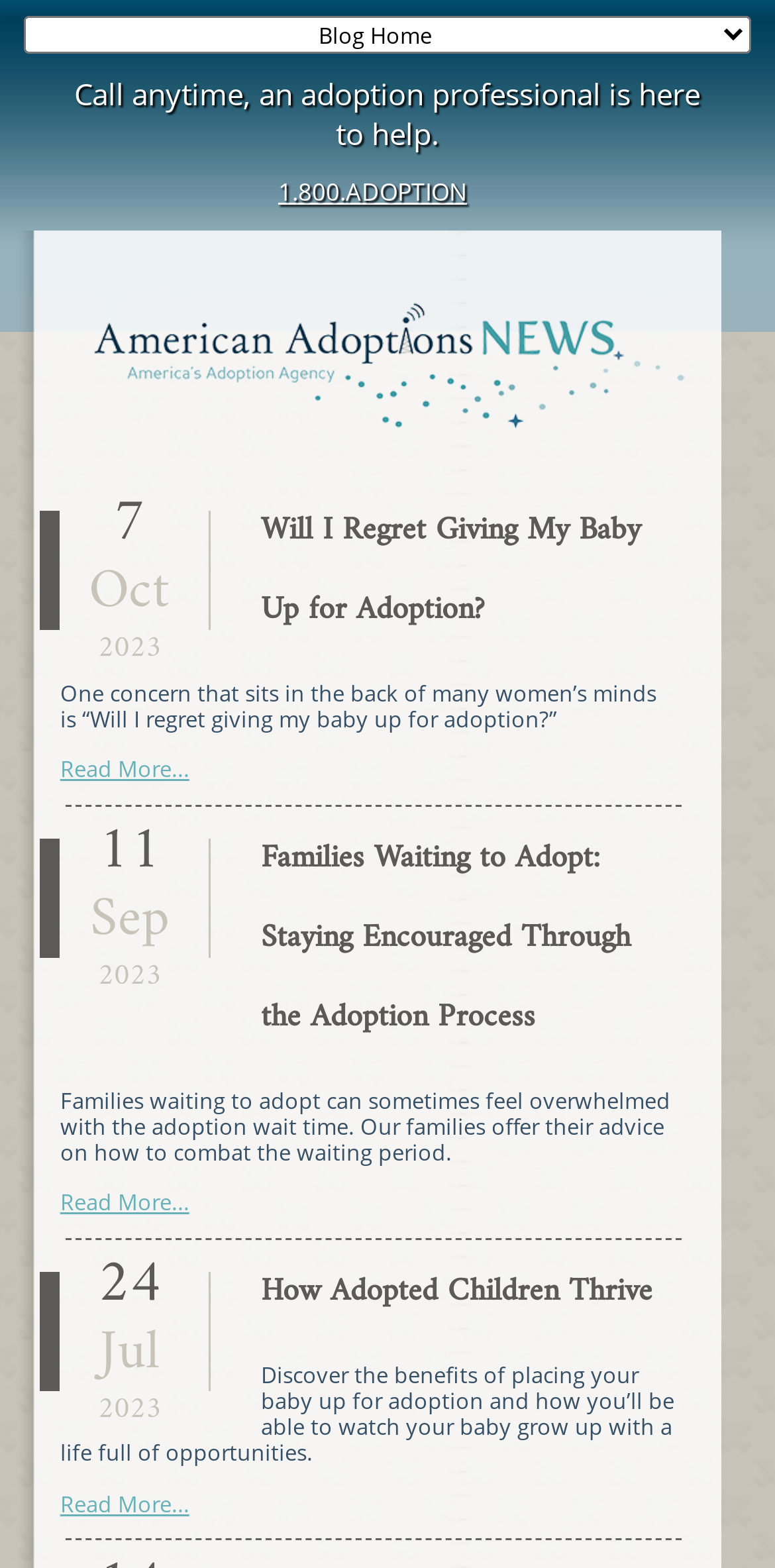Answer the following in one word or a short phrase: 
What is the purpose of the 'Read More...' links?

To read full testimonials